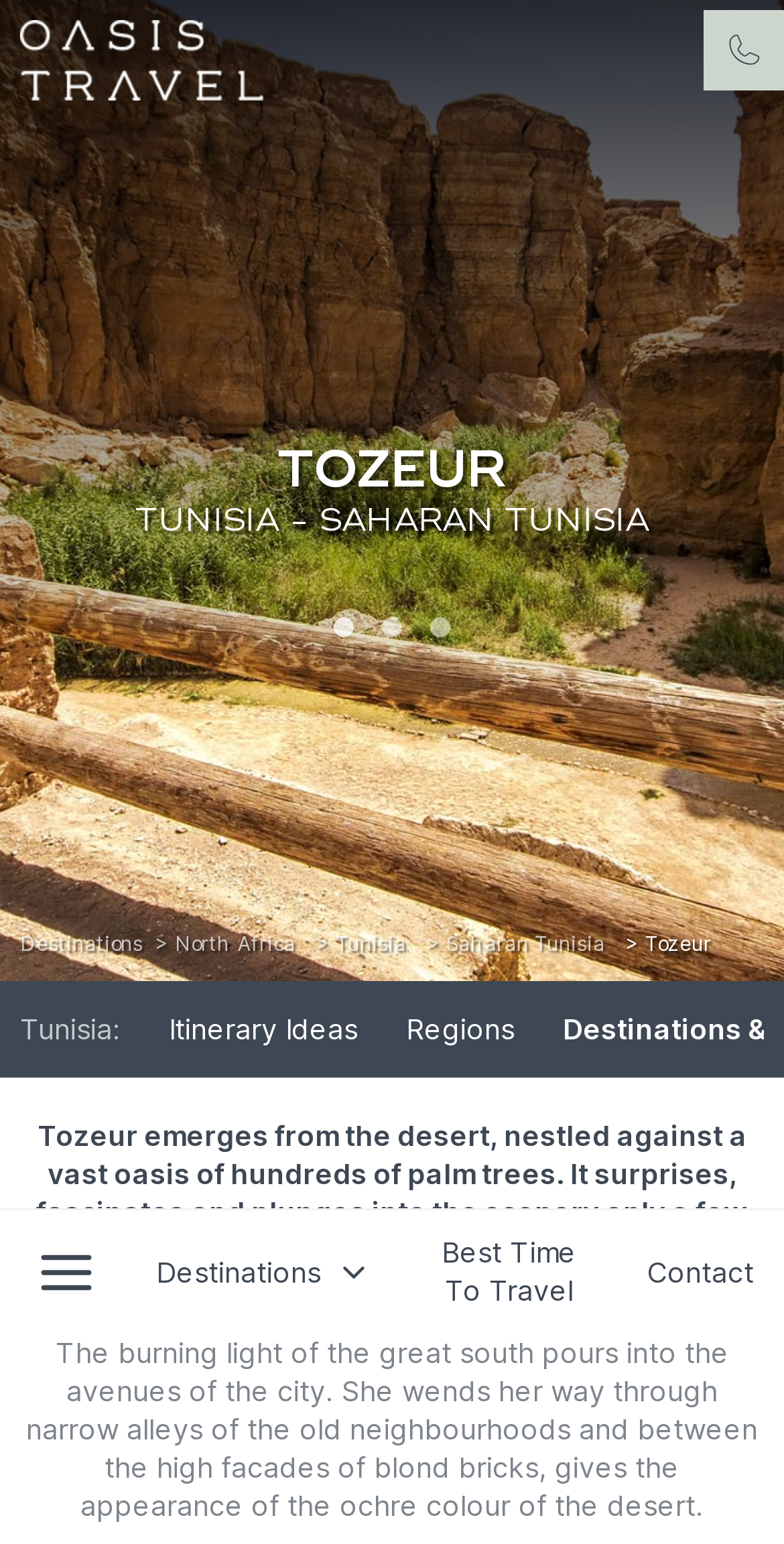Given the element description "aria-label="Search" value=""", identify the bounding box of the corresponding UI element.

None